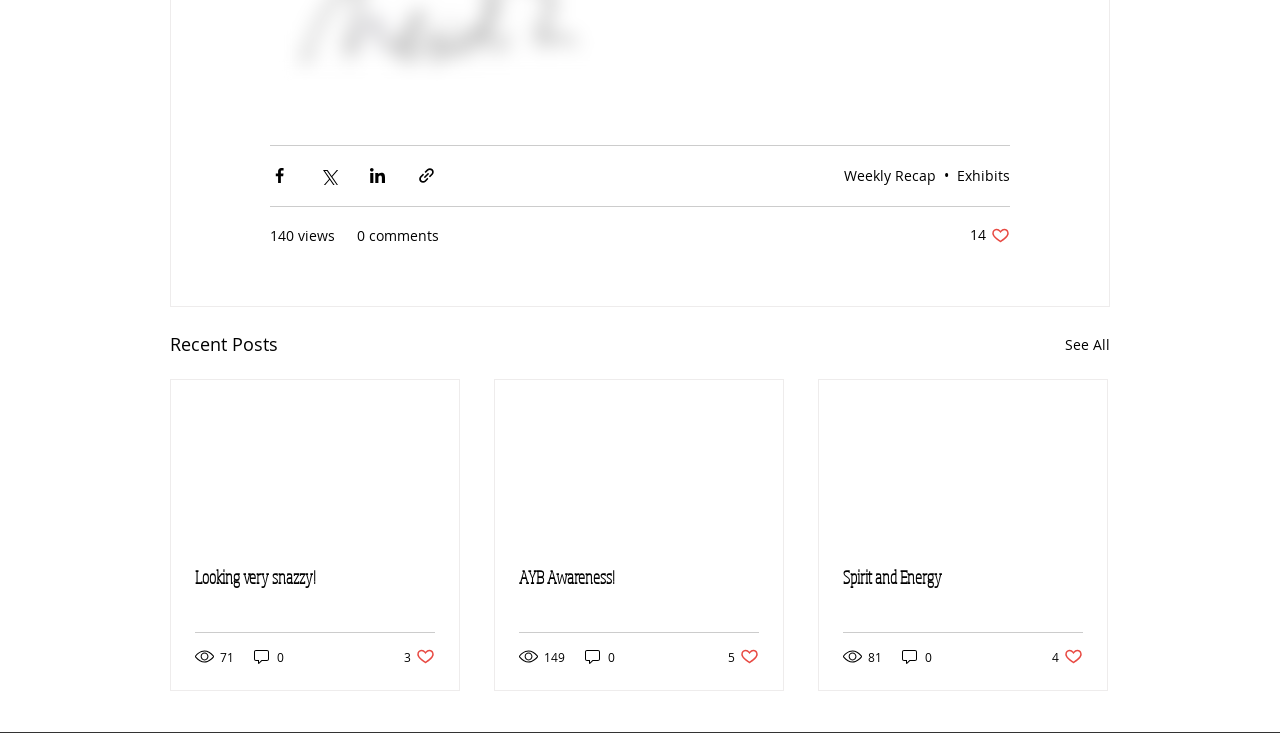What is the text of the link in the third post?
Look at the image and provide a short answer using one word or a phrase.

Spirit and Energy